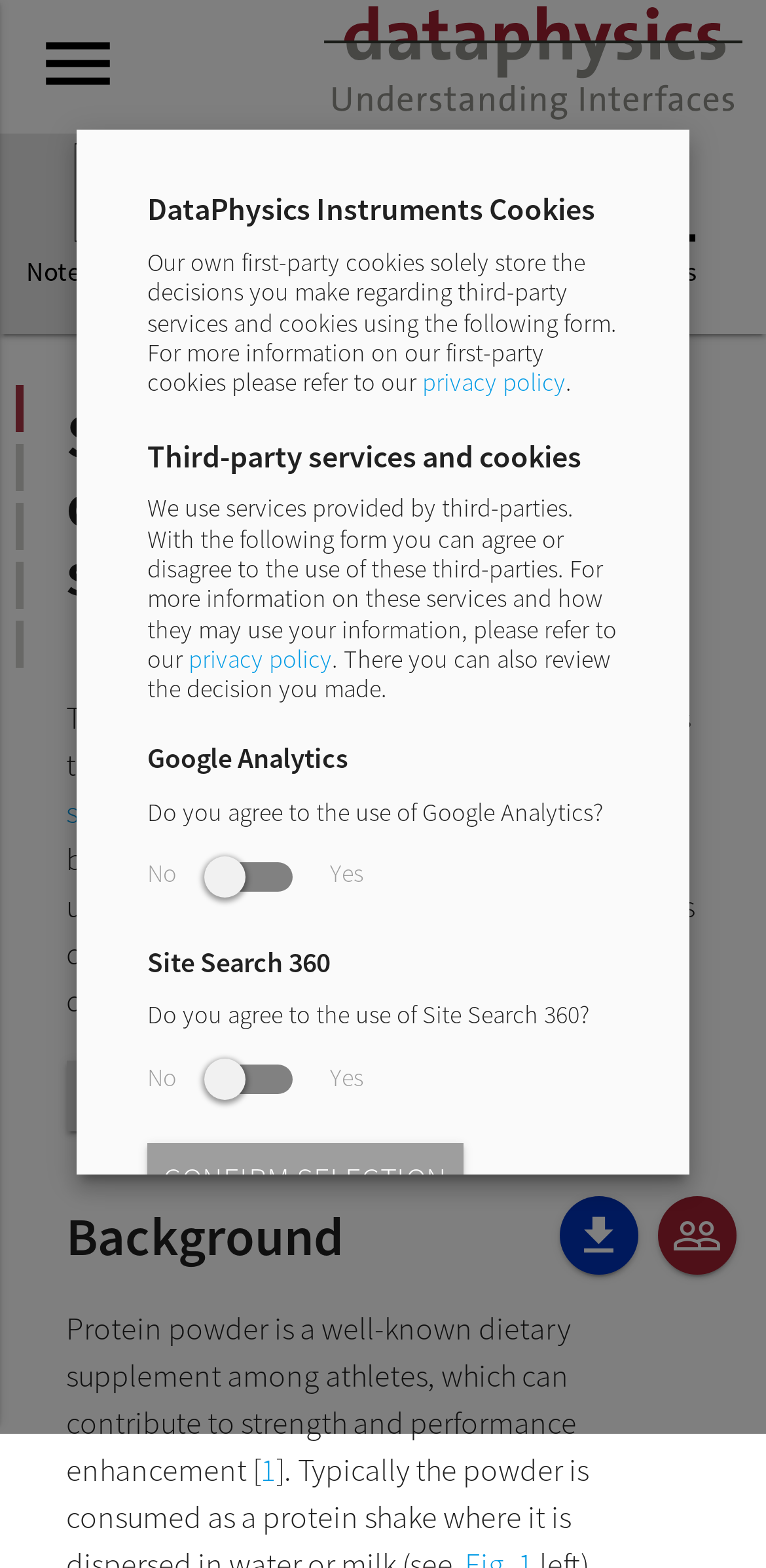Offer an in-depth caption of the entire webpage.

The webpage is about a stability study of a commercial protein shake, specifically discussing the use of the MultiScan 20 stability analysis system. At the top left corner, there is a logo of DataPhysics Instruments, accompanied by a menu link. Below the logo, there are three icons: Notes, Understanding, and Standards, each with a corresponding link.

On the top right corner, there are two icons: a person outline and a file download icon. The main content of the webpage starts with a heading "Stability study of a commercial protein shake" followed by a paragraph of text describing the study. The text mentions the use of the MultiScan 20 stability analysis system and its capabilities.

Below the paragraph, there is a link to download a note as a PDF file. The next section is headed "Background" and discusses the importance of protein powder as a dietary supplement among athletes. There are several links to references, denoted by numbers, scattered throughout the text.

On the left side of the webpage, there are several sections related to cookies and third-party services. The first section, "DataPhysics Instruments Cookies", explains the use of first-party cookies. Below it, there is a section on "Third-party services and cookies" which lists services like Google Analytics and Site Search 360, with options to agree or disagree to their use. There are buttons to confirm selection or agree to all at the bottom of this section.

Overall, the webpage is focused on presenting information about the stability study of a commercial protein shake, with additional sections on cookies and third-party services.